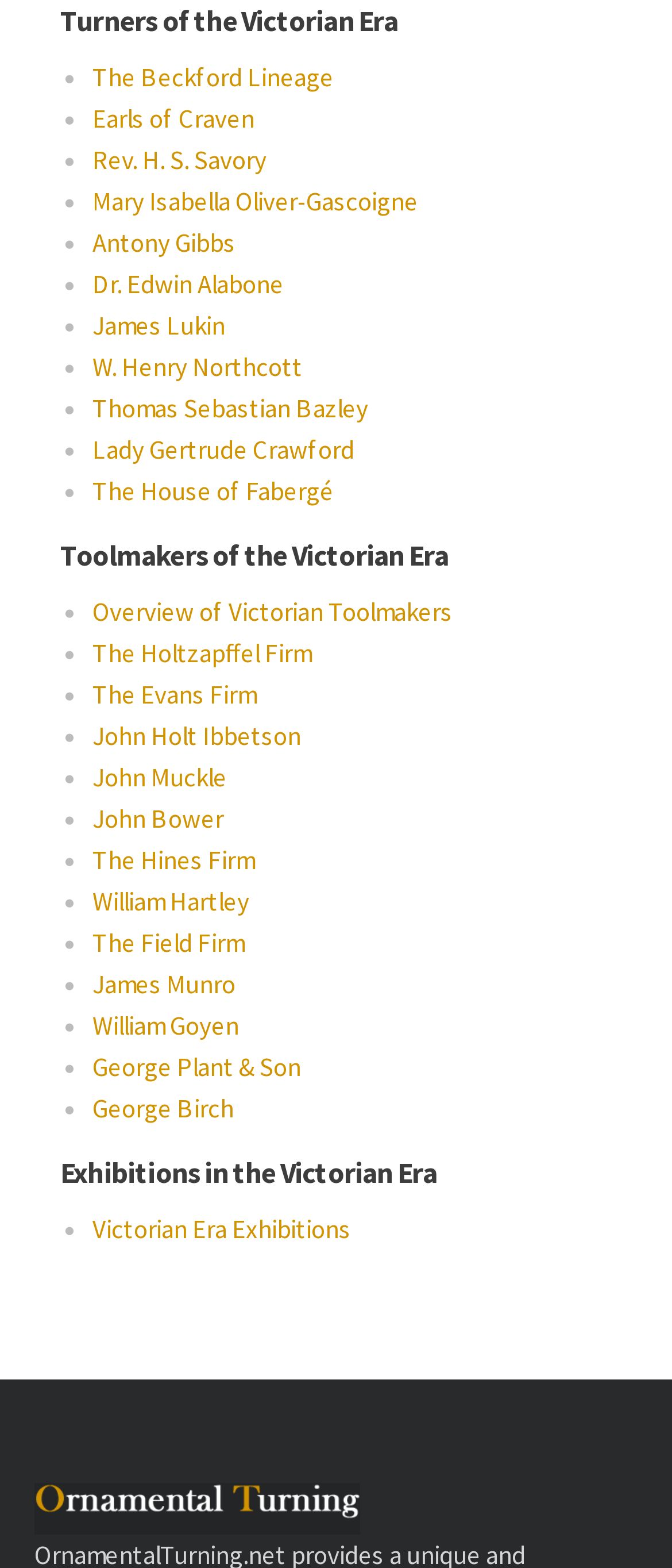Specify the bounding box coordinates of the element's region that should be clicked to achieve the following instruction: "Learn about Victorian Toolmakers". The bounding box coordinates consist of four float numbers between 0 and 1, in the format [left, top, right, bottom].

[0.138, 0.38, 0.673, 0.403]